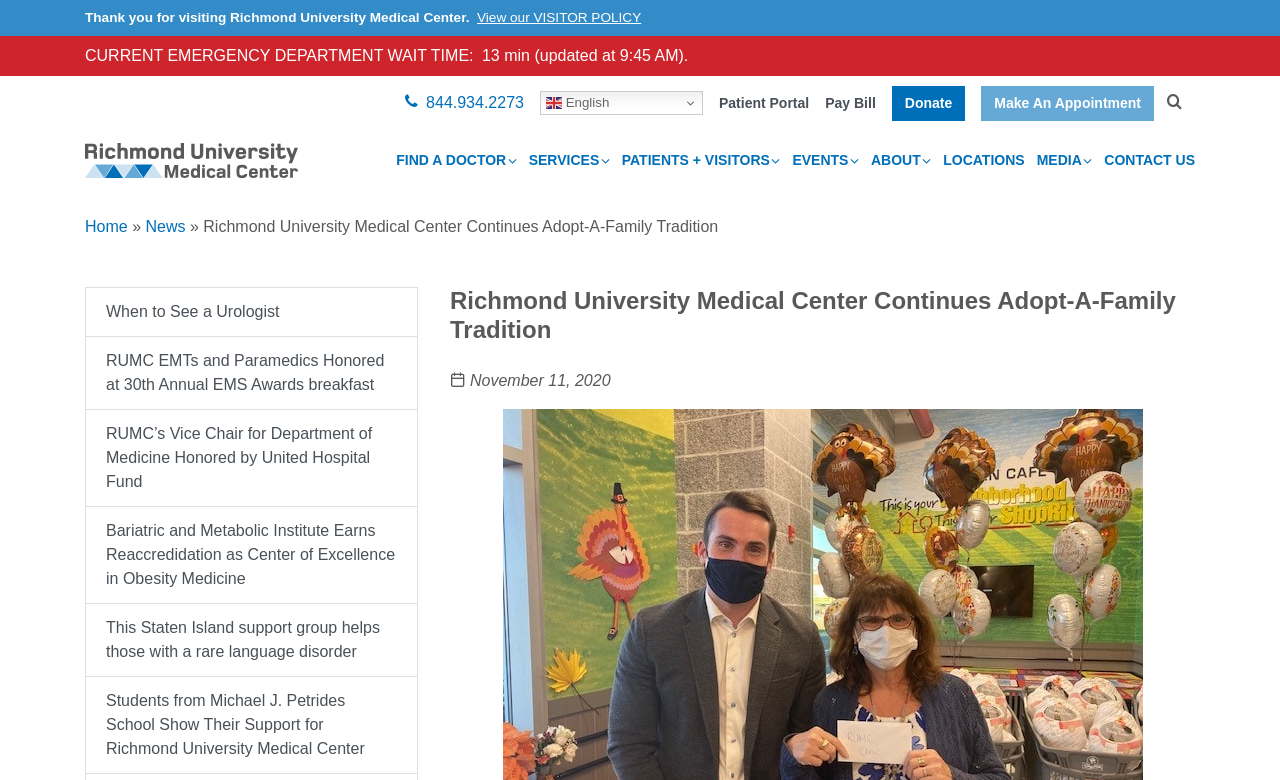Please find the bounding box coordinates of the element that you should click to achieve the following instruction: "View visitor policy". The coordinates should be presented as four float numbers between 0 and 1: [left, top, right, bottom].

[0.373, 0.013, 0.501, 0.032]